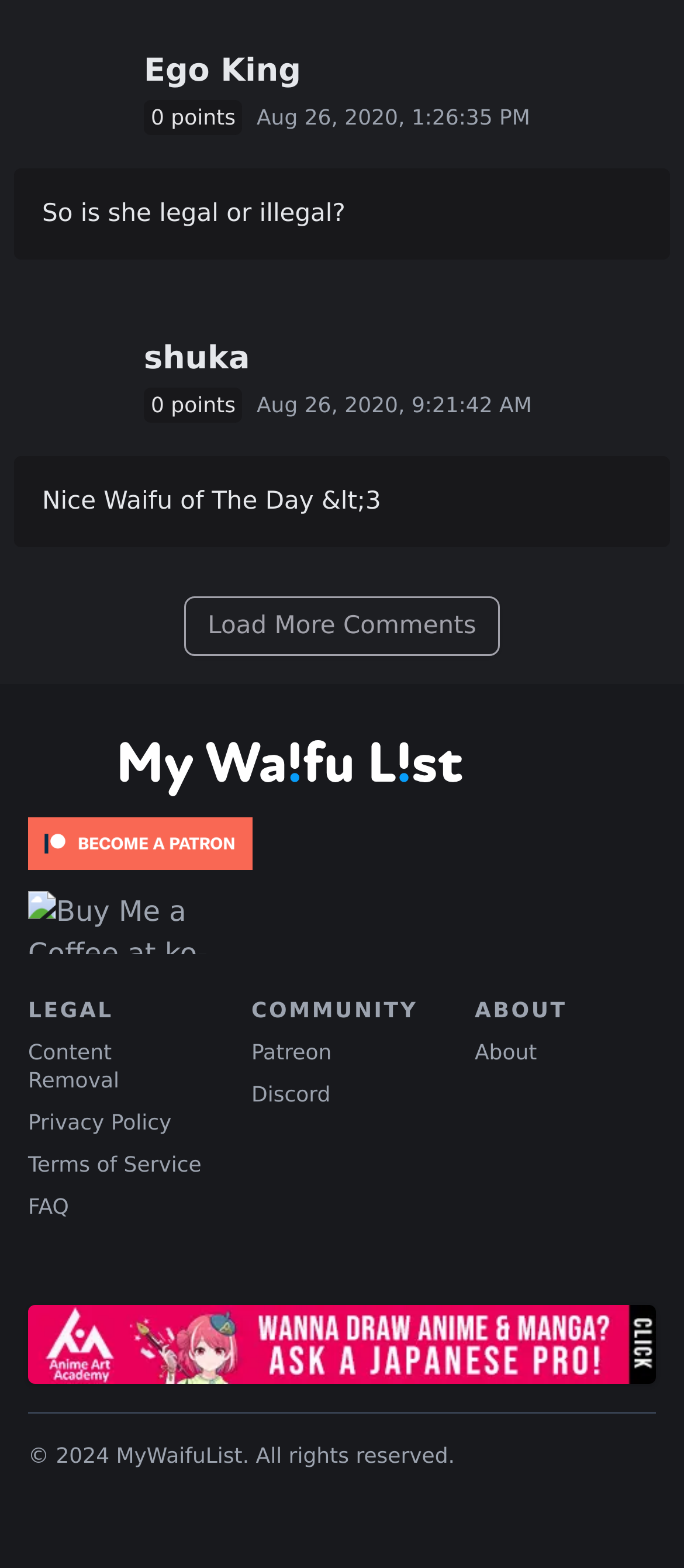Please give a concise answer to this question using a single word or phrase: 
What is the date of the latest comment?

Aug 26, 2020